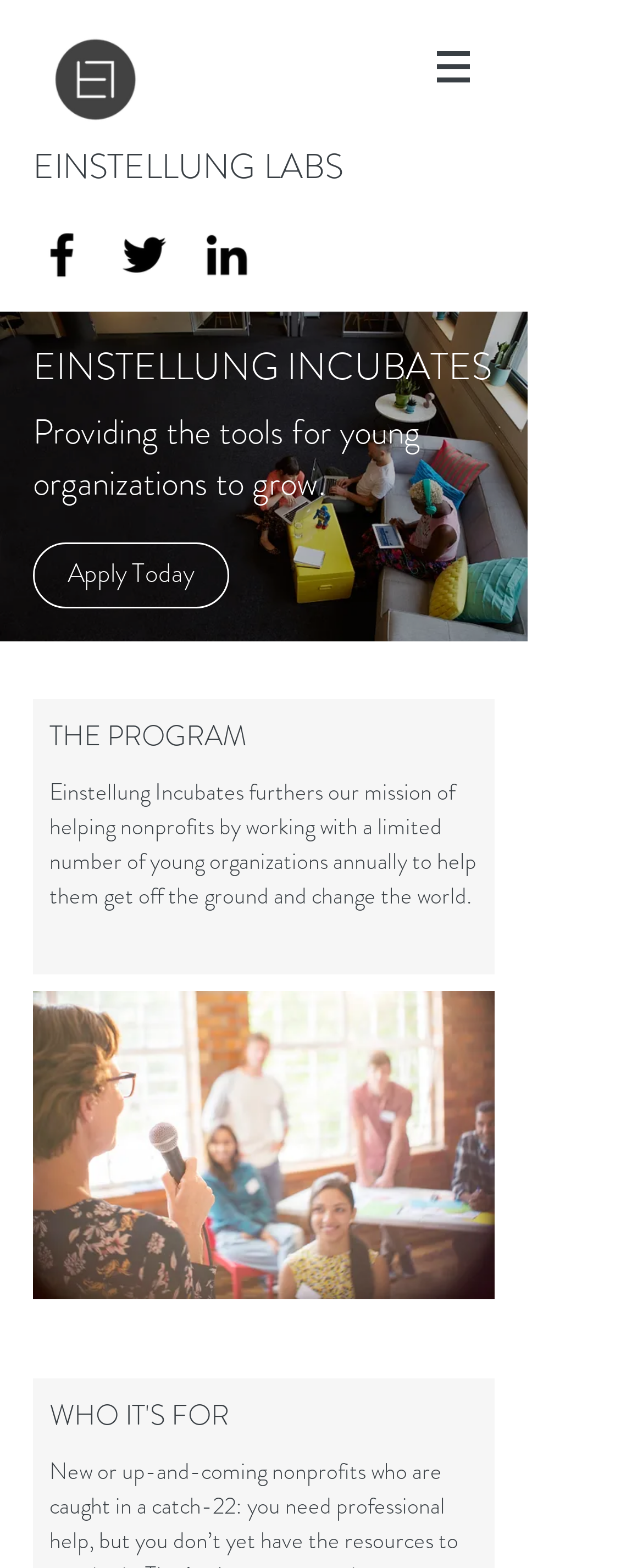Please answer the following query using a single word or phrase: 
What is the purpose of Einstellung Incubates?

Helping young organizations